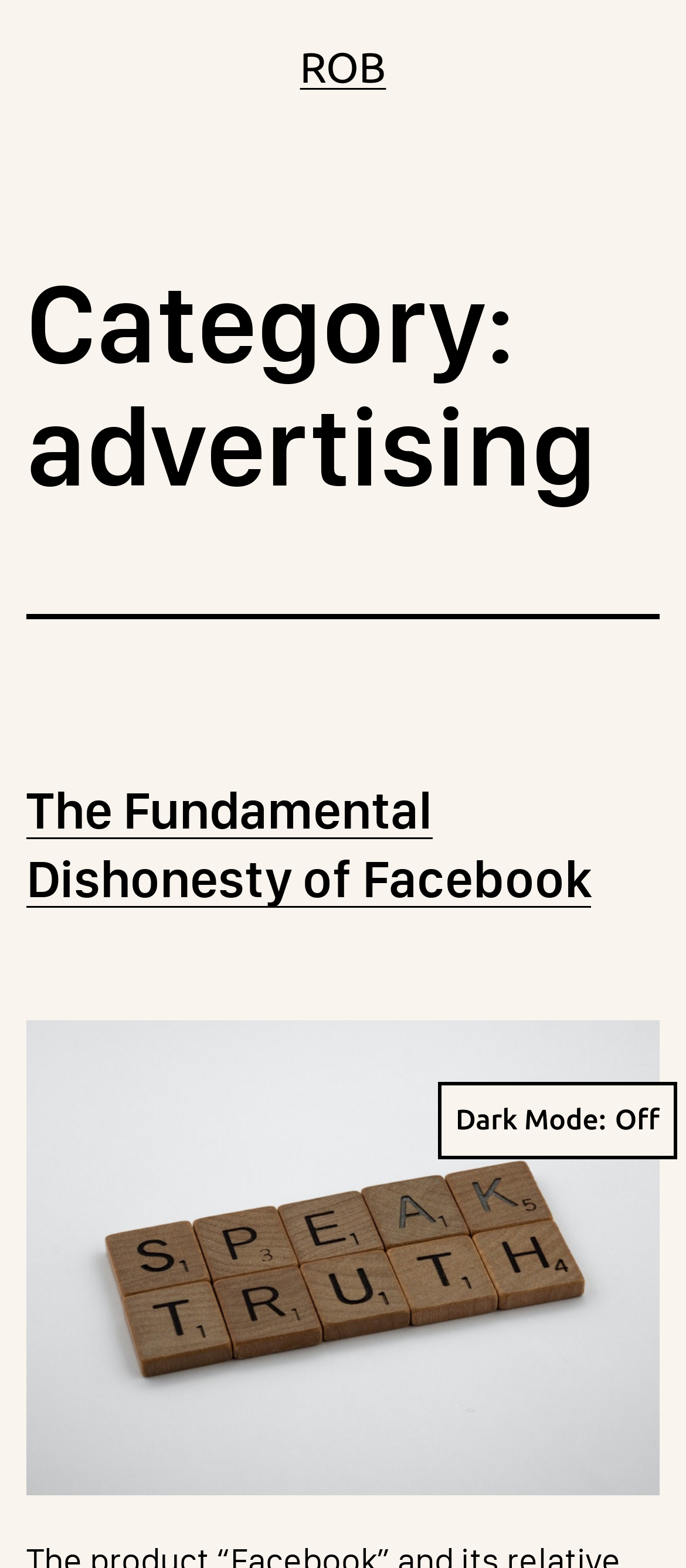What is the title of the article?
Look at the image and answer the question with a single word or phrase.

The Fundamental Dishonesty of Facebook